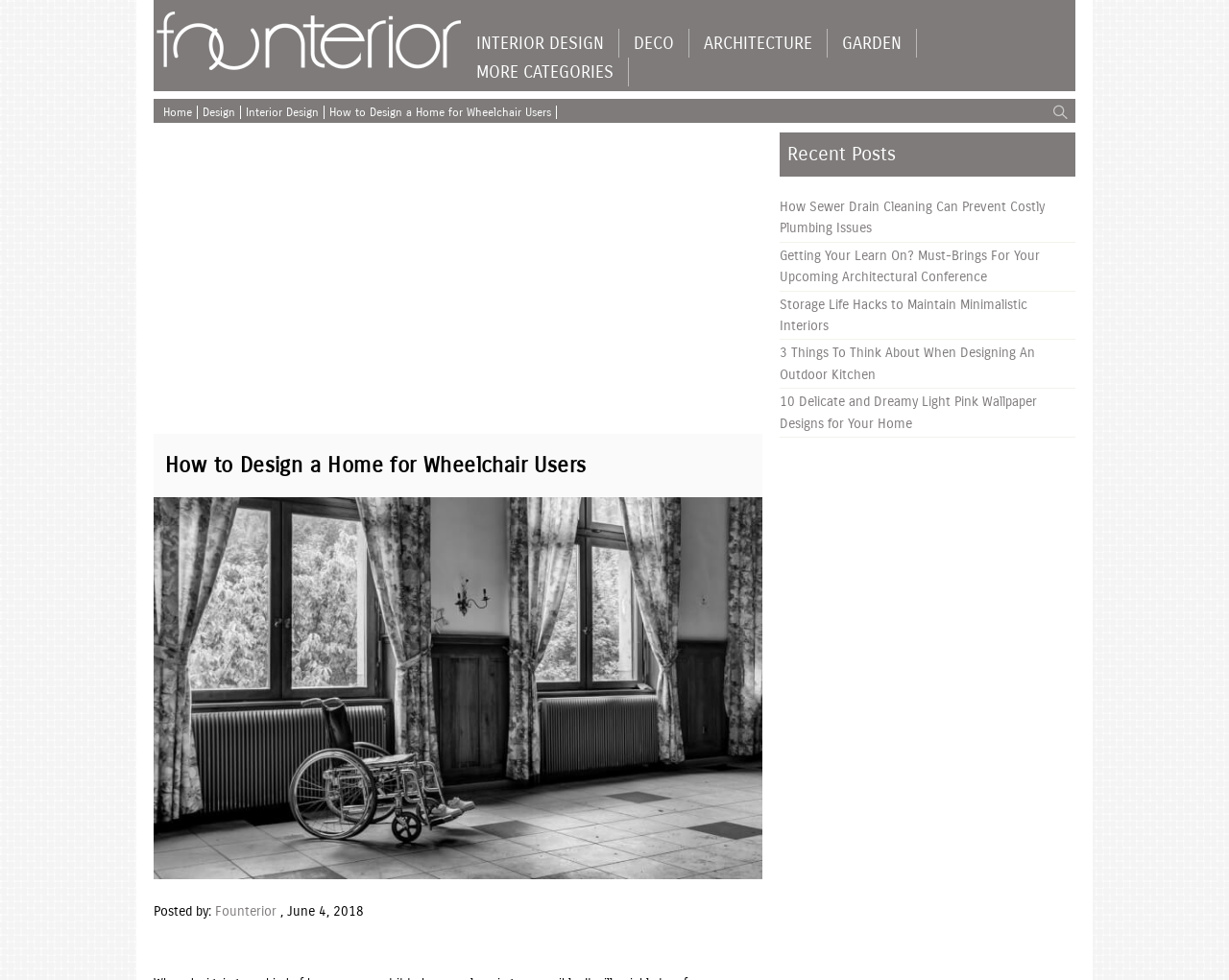What is the website's category?
Please provide a single word or phrase as your answer based on the screenshot.

Interior Design